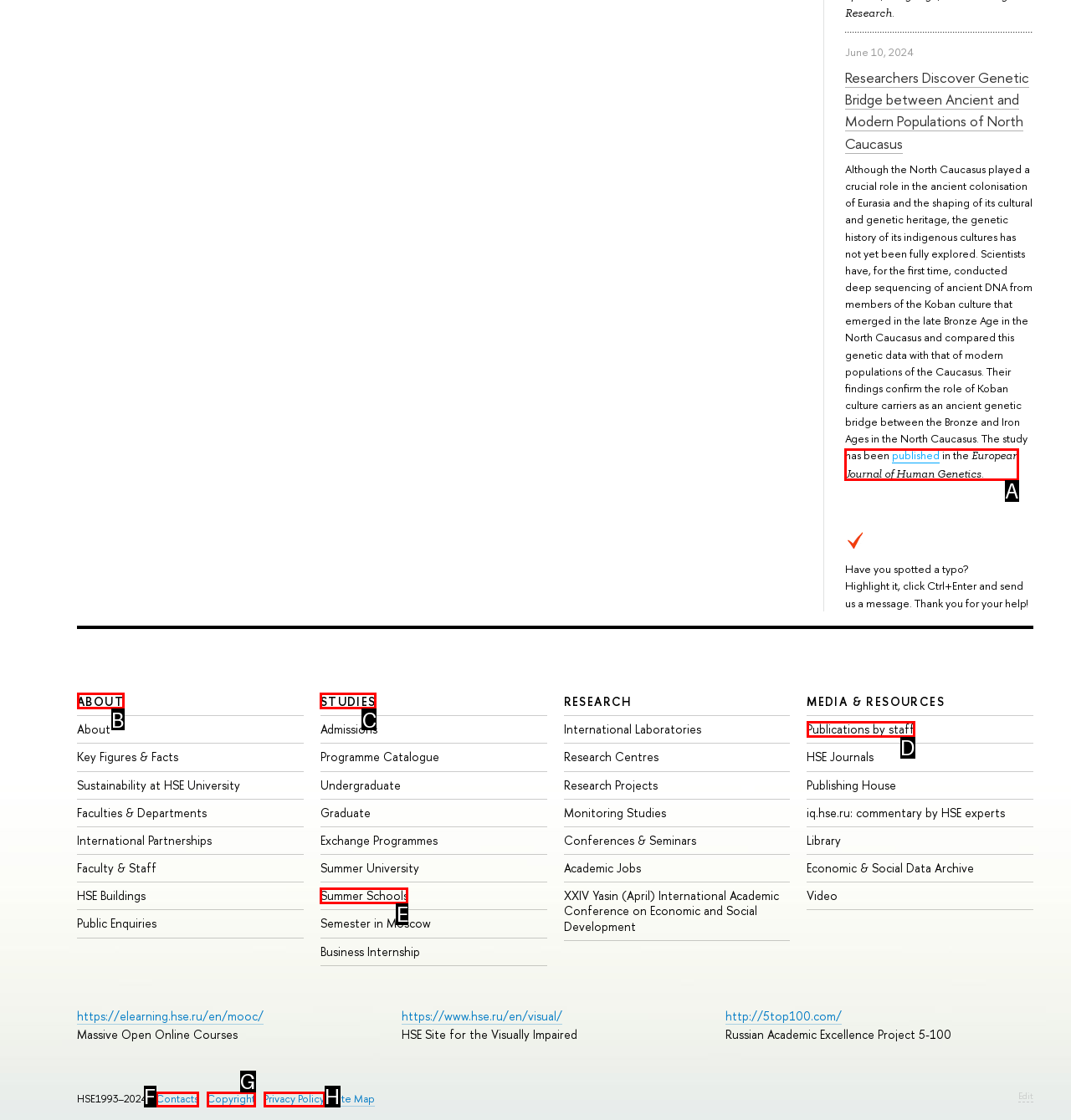Choose the letter that corresponds to the correct button to accomplish the task: Learn more about the study published in the European Journal of Human Genetics
Reply with the letter of the correct selection only.

A